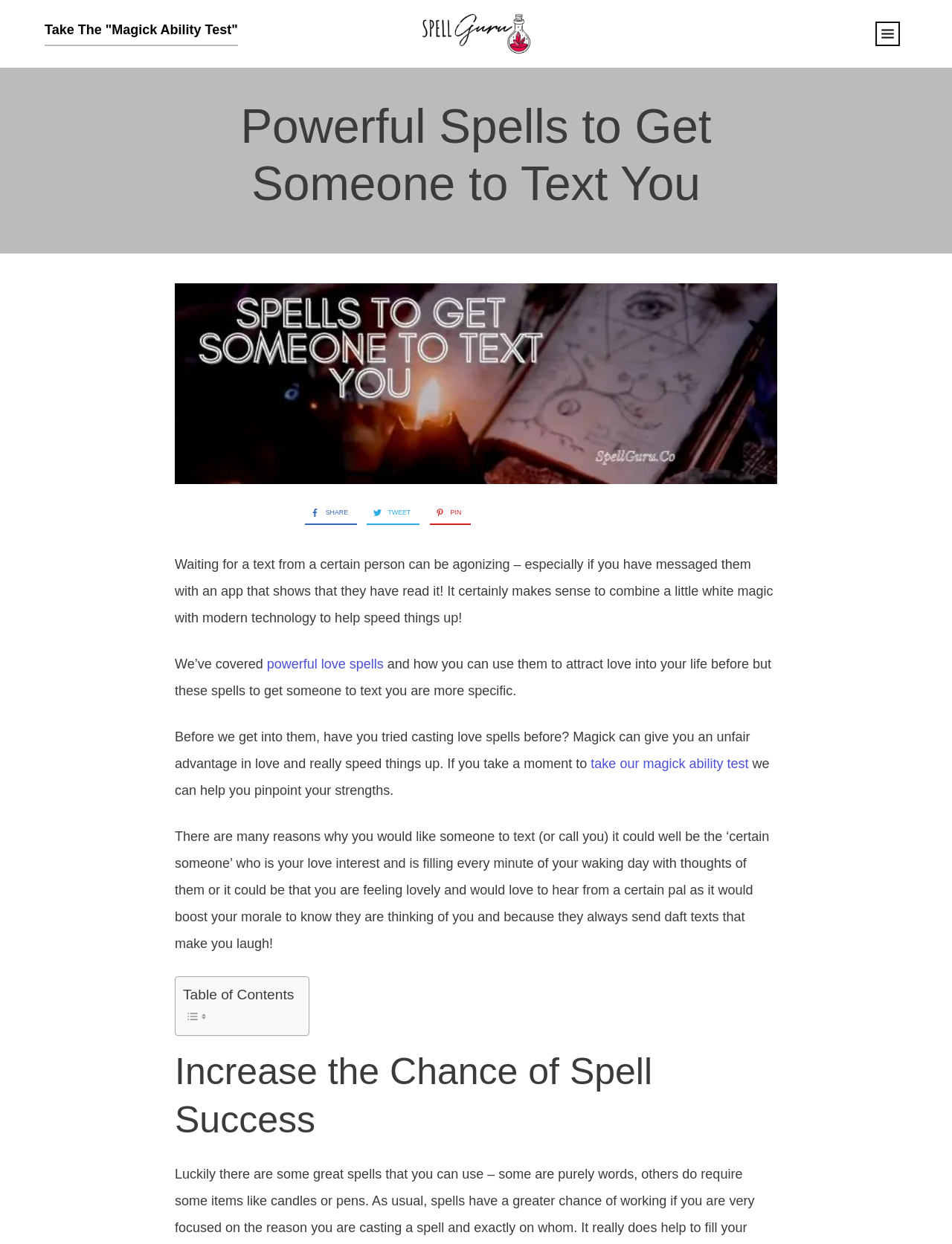What is the purpose of the spells on this website? Refer to the image and provide a one-word or short phrase answer.

To get someone to text you